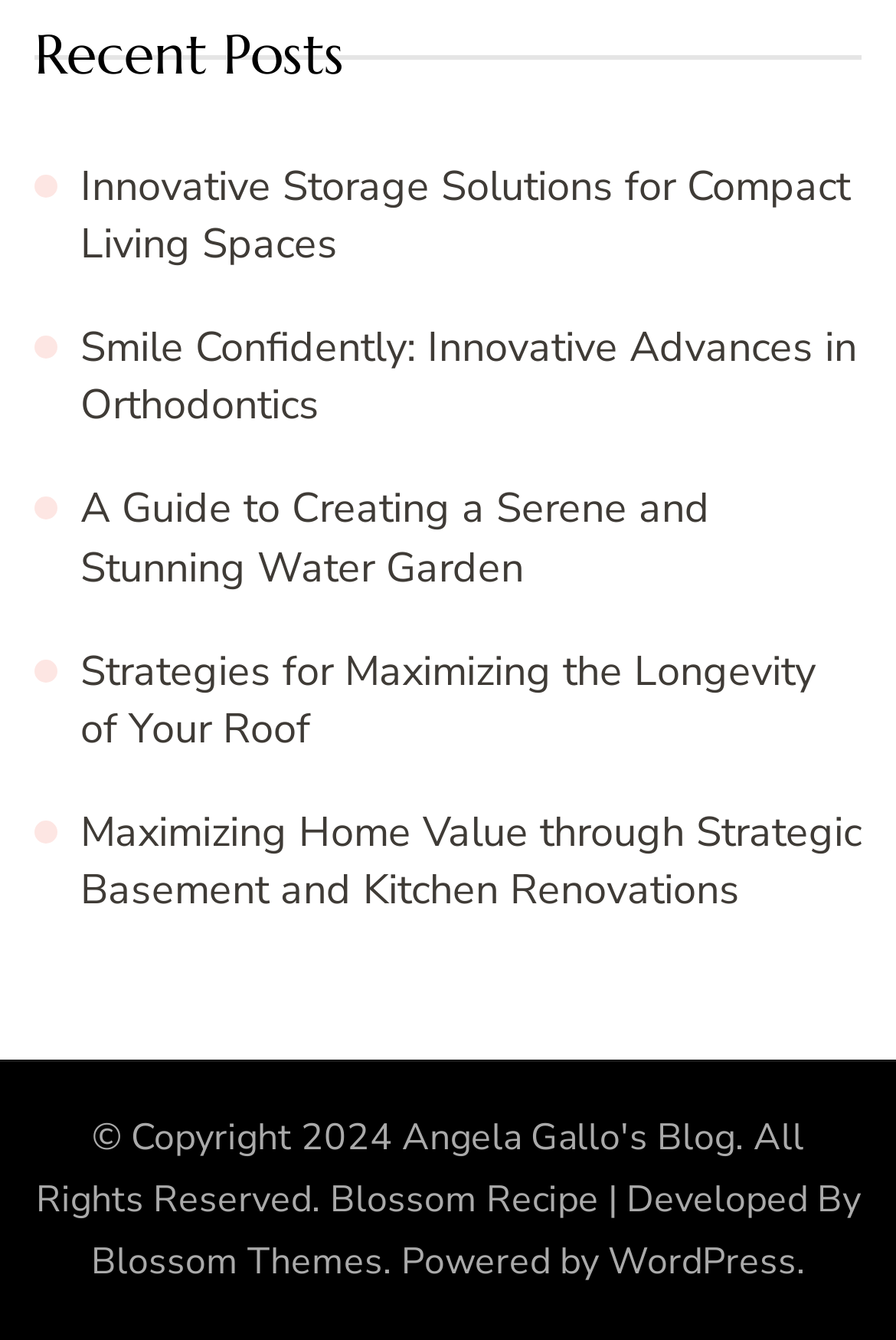Point out the bounding box coordinates of the section to click in order to follow this instruction: "Check the copyright information".

[0.103, 0.829, 0.449, 0.867]